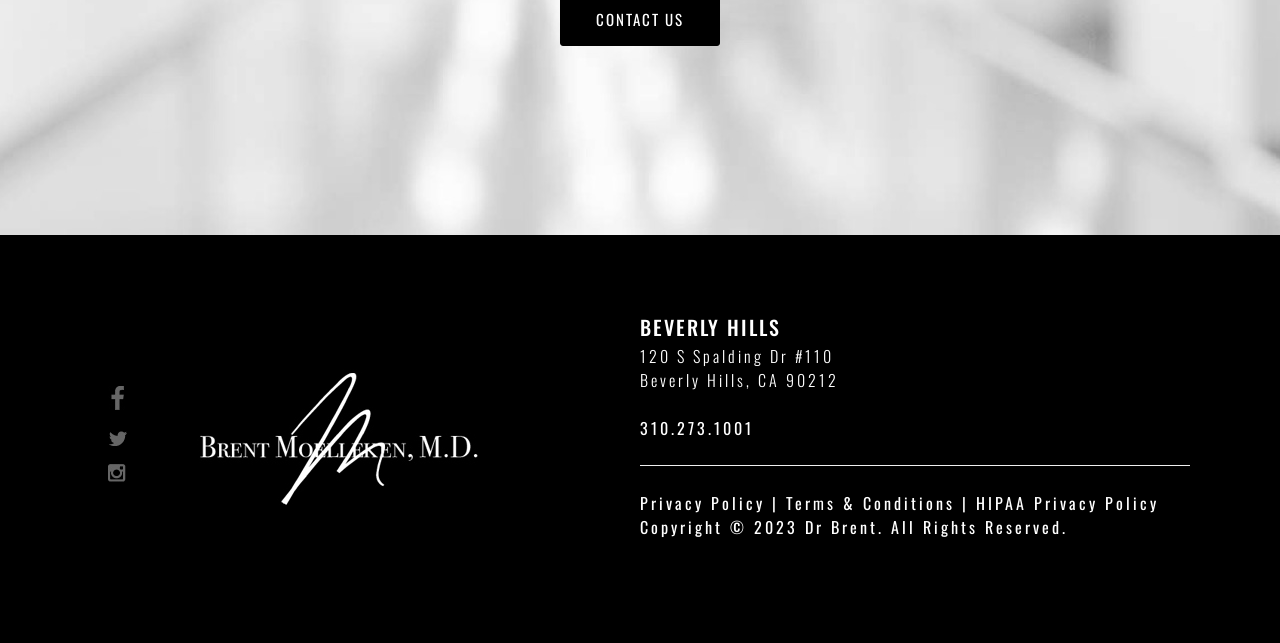Find the bounding box coordinates for the HTML element specified by: "HIPAA Privacy Policy".

[0.762, 0.763, 0.905, 0.8]